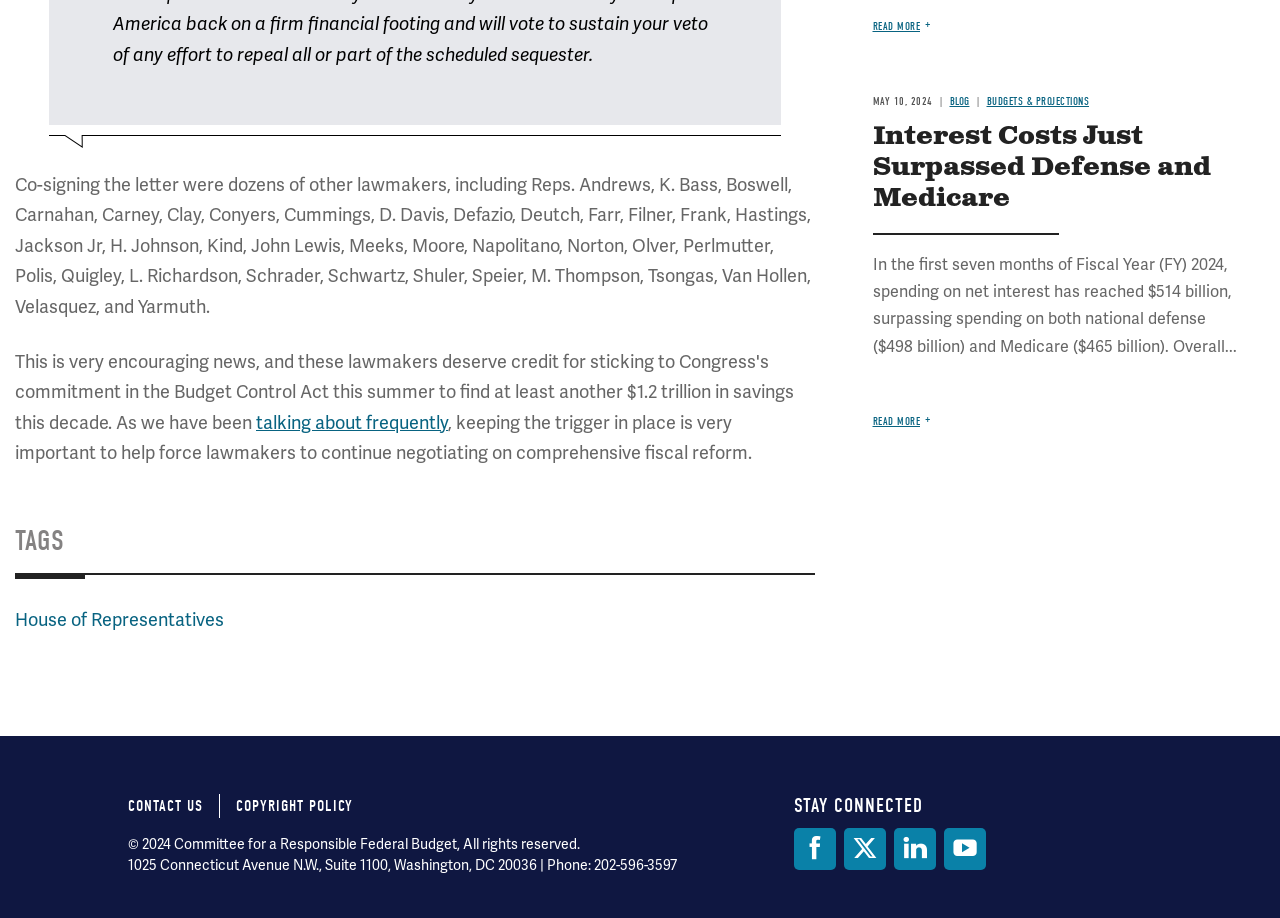Locate the bounding box coordinates of the area you need to click to fulfill this instruction: 'Check the article published on MAY 10, 2024'. The coordinates must be in the form of four float numbers ranging from 0 to 1: [left, top, right, bottom].

[0.682, 0.104, 0.729, 0.118]